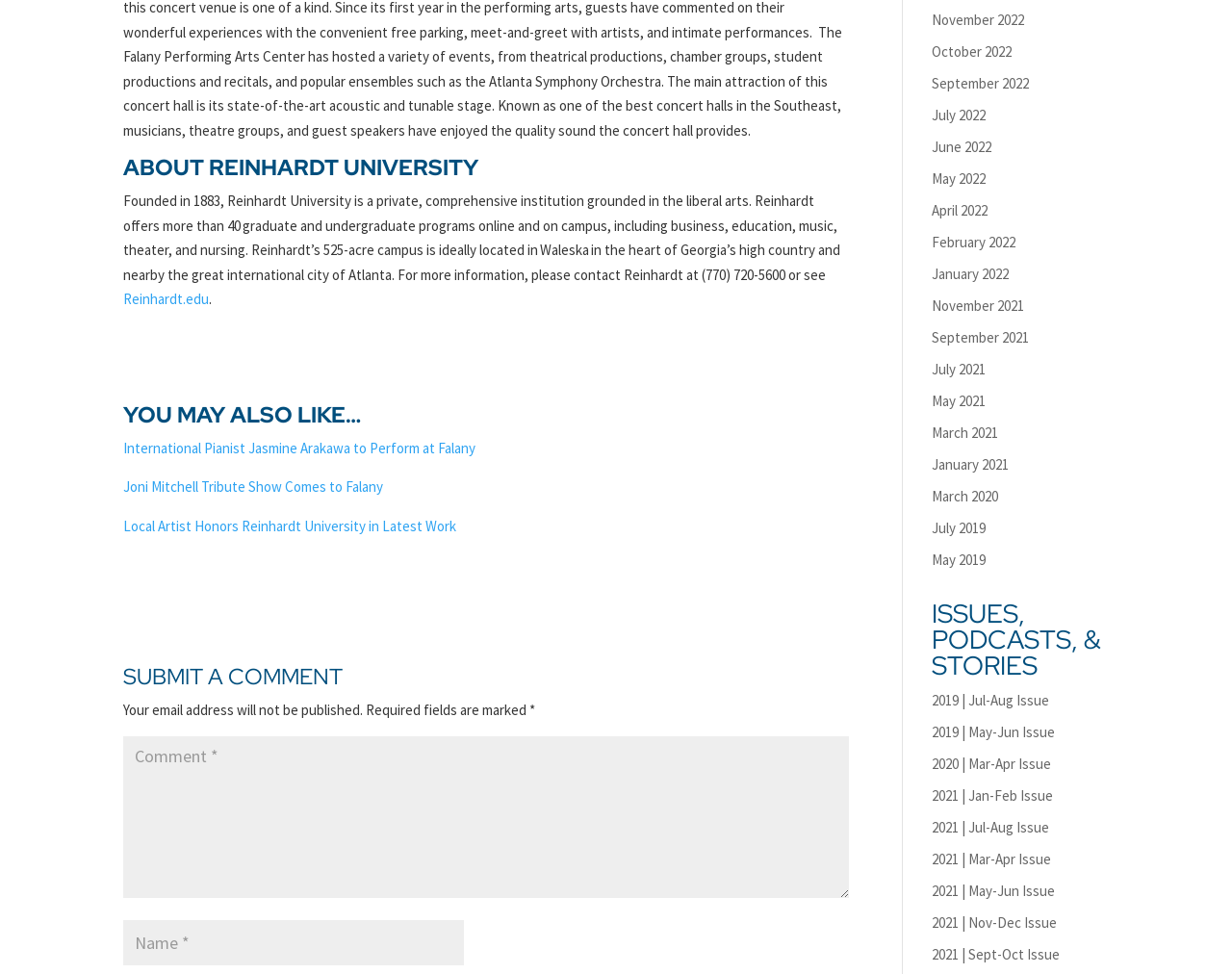Please identify the bounding box coordinates of the element's region that I should click in order to complete the following instruction: "Click the 'ABOUT REINHARDT UNIVERSITY' heading". The bounding box coordinates consist of four float numbers between 0 and 1, i.e., [left, top, right, bottom].

[0.1, 0.161, 0.689, 0.194]